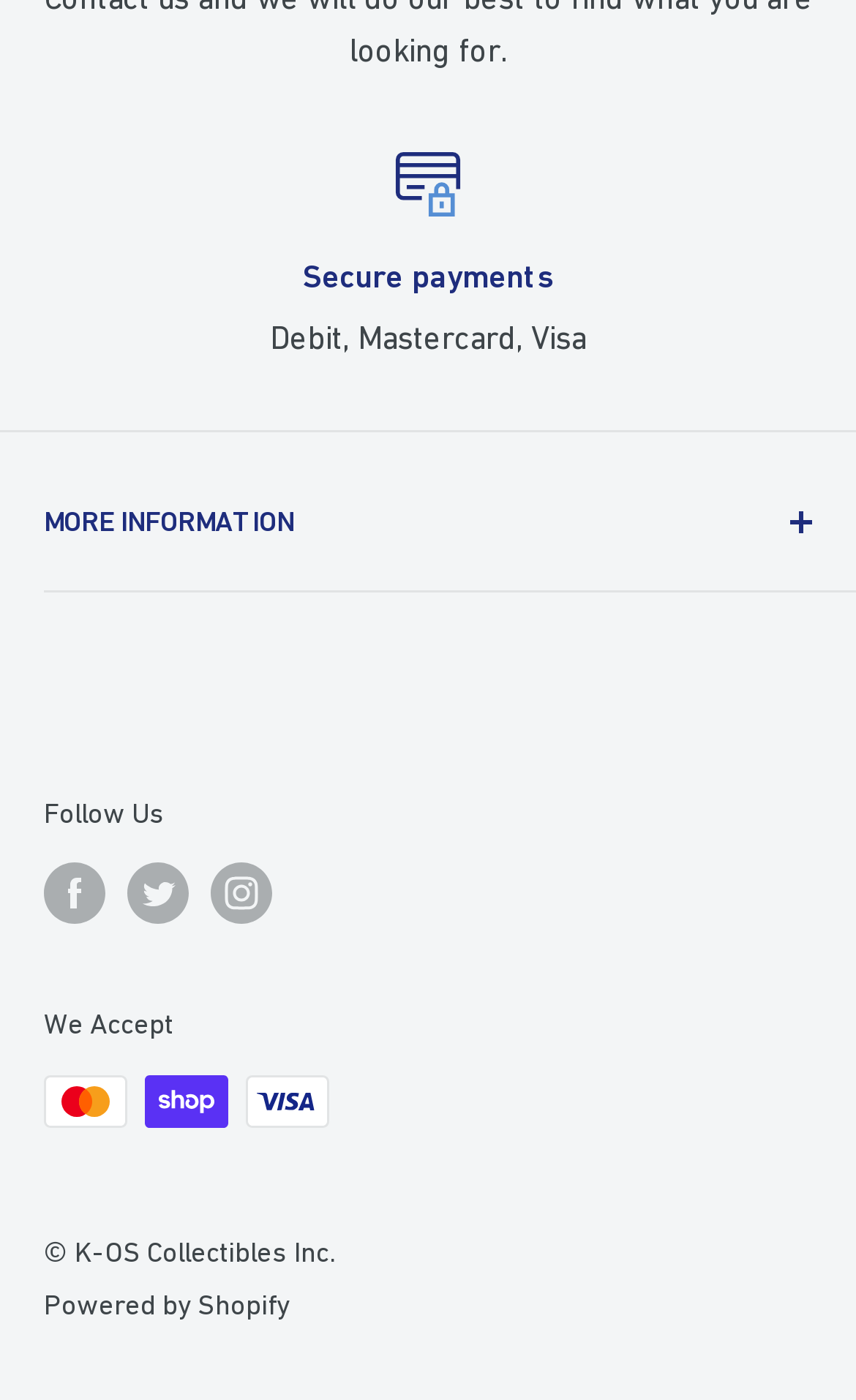Please answer the following question using a single word or phrase: 
What payment methods are accepted?

Debit, Mastercard, Visa